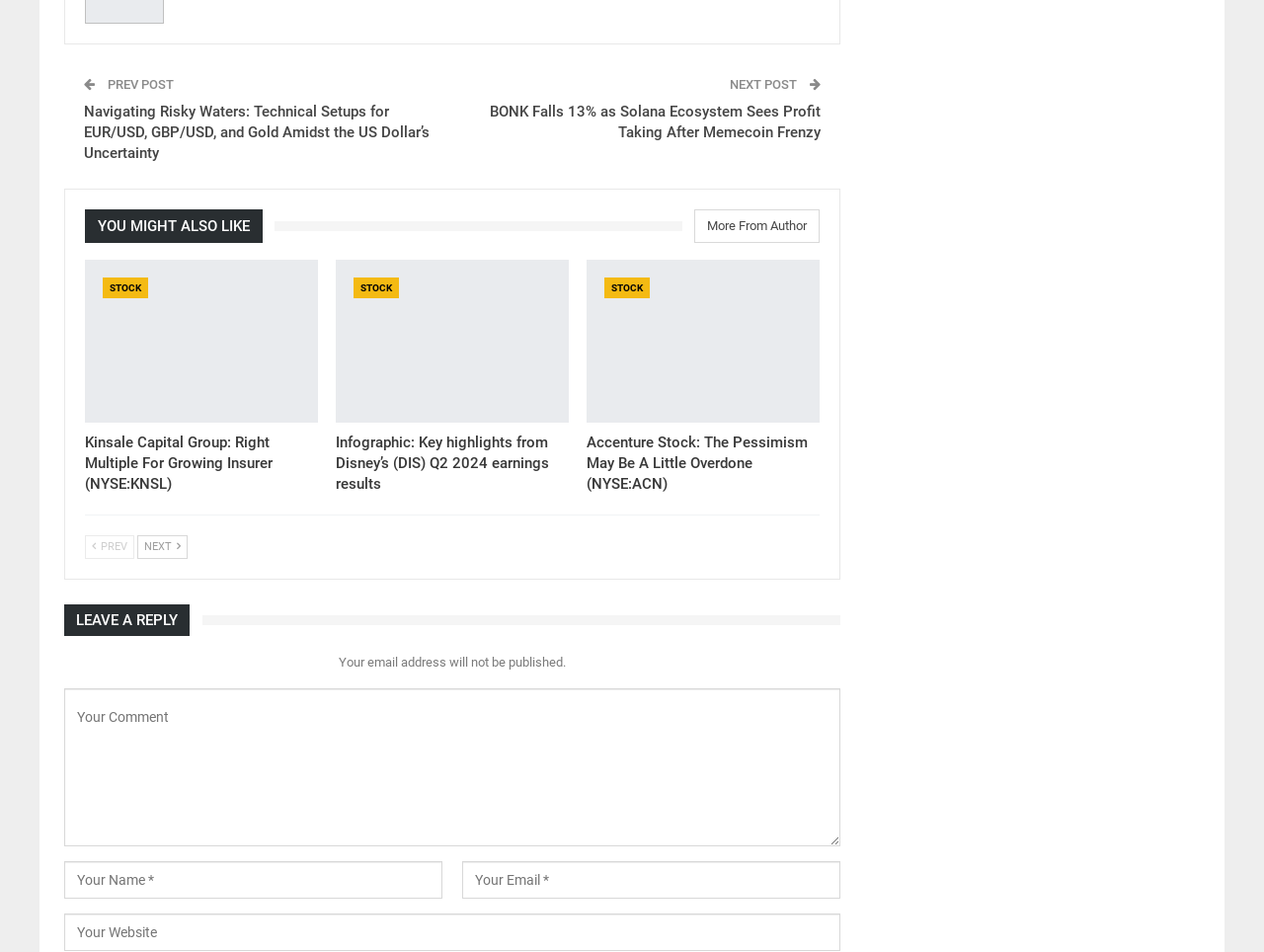Find the bounding box coordinates of the clickable region needed to perform the following instruction: "Read the article about EUR/USD, GBP/USD, and Gold". The coordinates should be provided as four float numbers between 0 and 1, i.e., [left, top, right, bottom].

[0.066, 0.108, 0.34, 0.17]